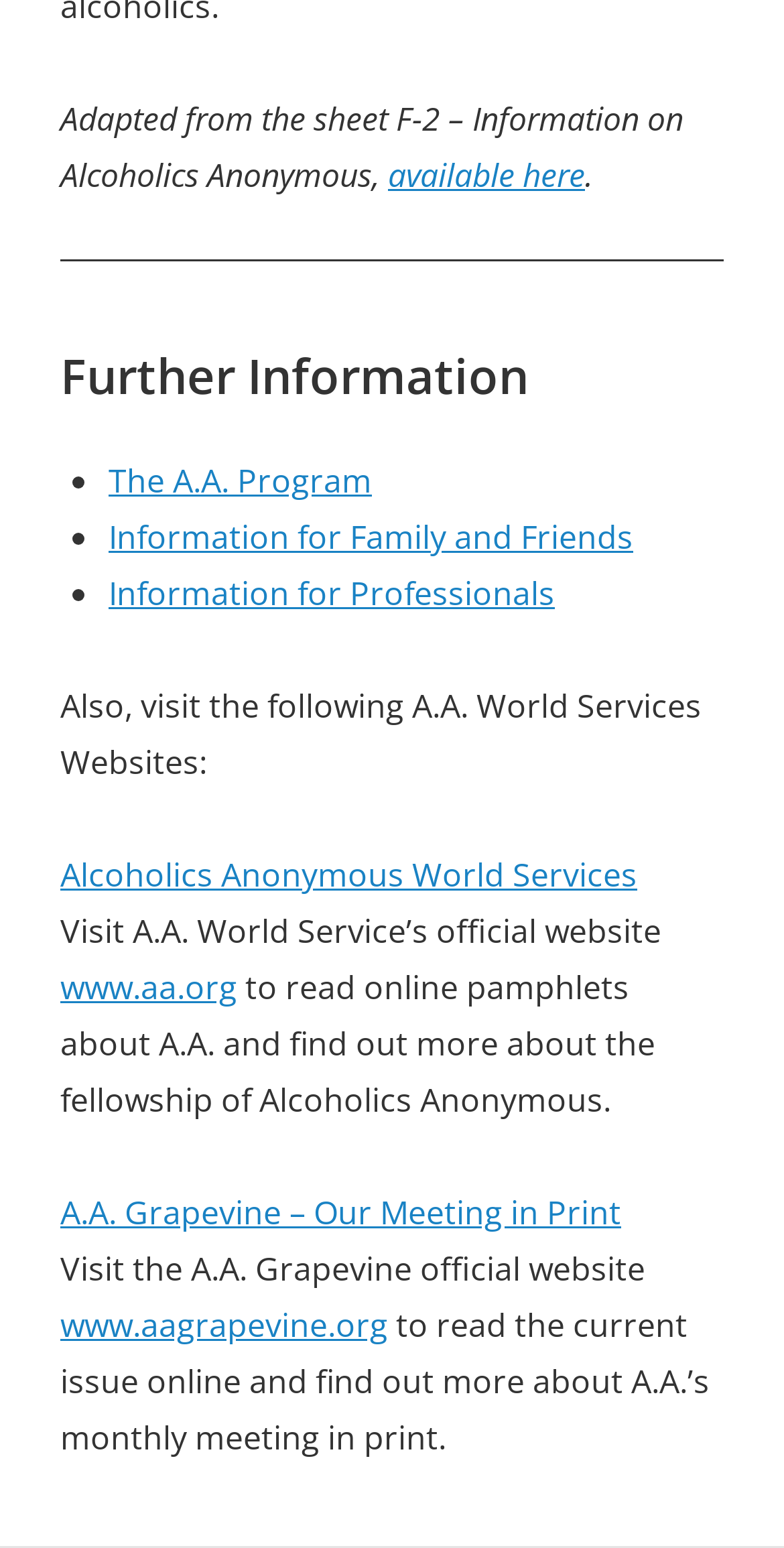How many links are available under the further information section?
Examine the image and give a concise answer in one word or a short phrase.

3